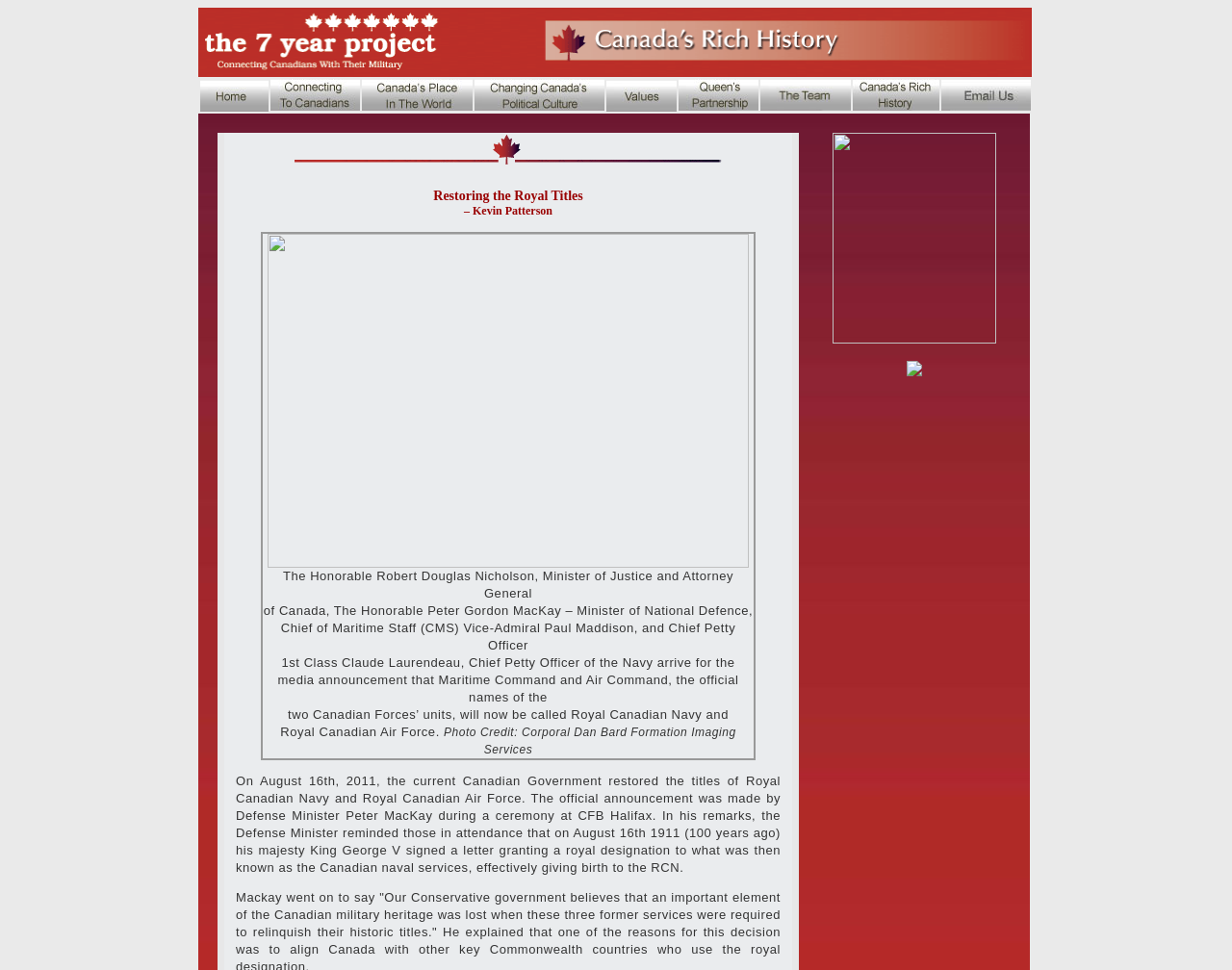Provide your answer to the question using just one word or phrase: What is the name of the Chief Petty Officer of the Navy?

Claude Laurendeau